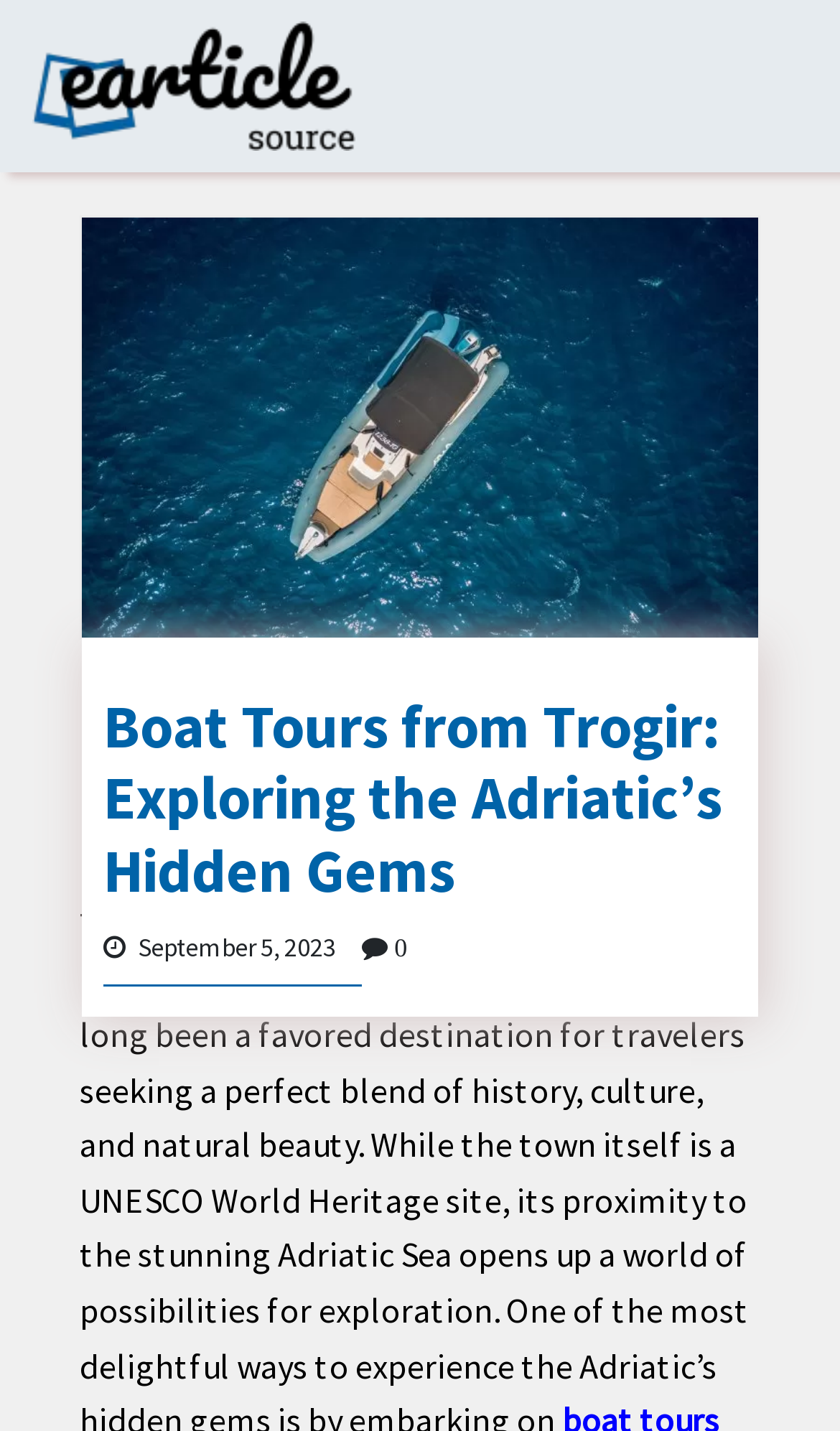Identify the bounding box coordinates for the UI element described as: "alt="Earticle Source Logo"". The coordinates should be provided as four floats between 0 and 1: [left, top, right, bottom].

[0.038, 0.039, 0.423, 0.069]